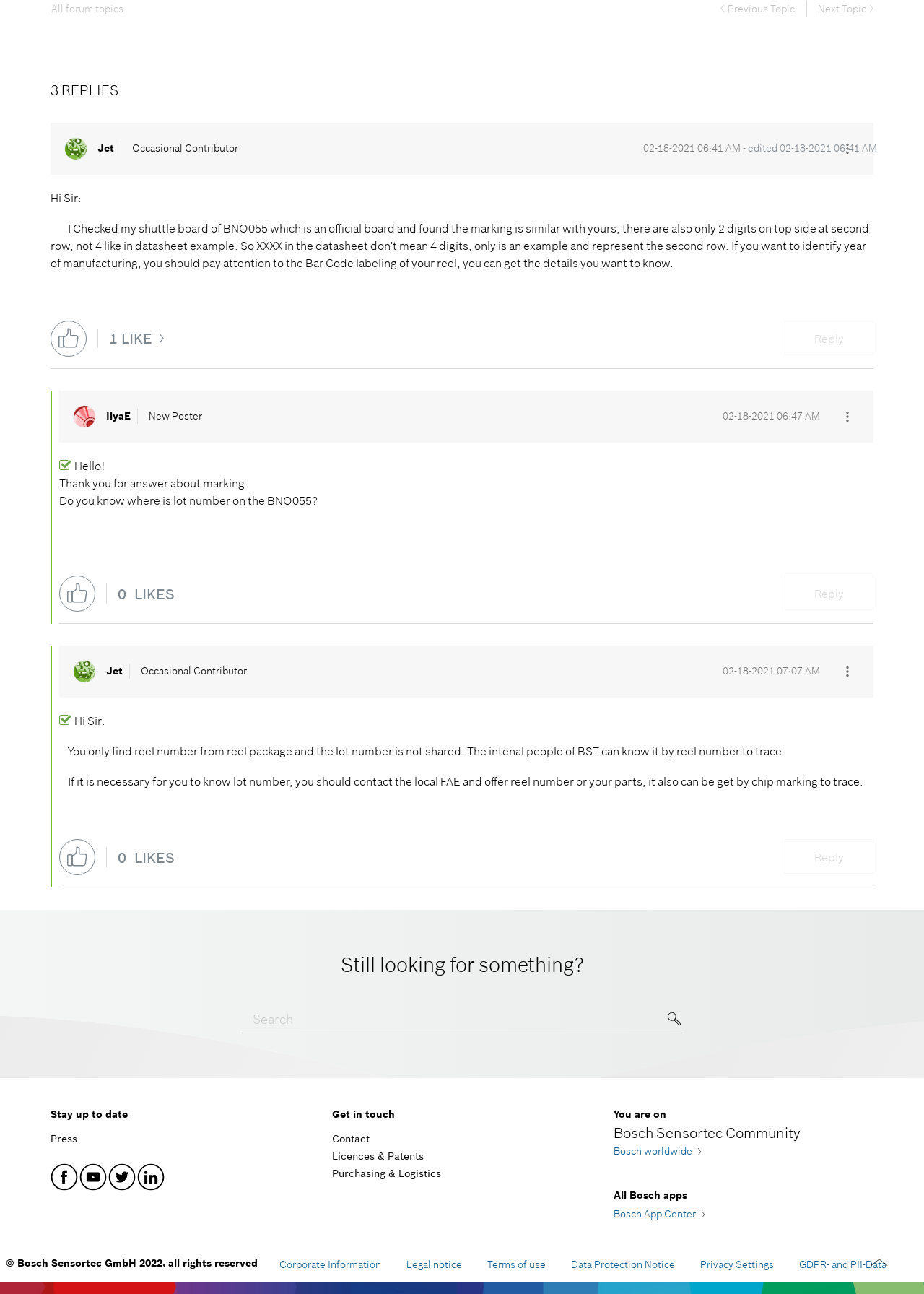What is the purpose of the 'Show Message Options' button?
Please give a detailed and elaborate answer to the question based on the image.

The 'Show Message Options' button is likely used to display additional options for the message, such as editing or deleting the message. The exact options are not specified, but the button's purpose is to provide more options for the user.